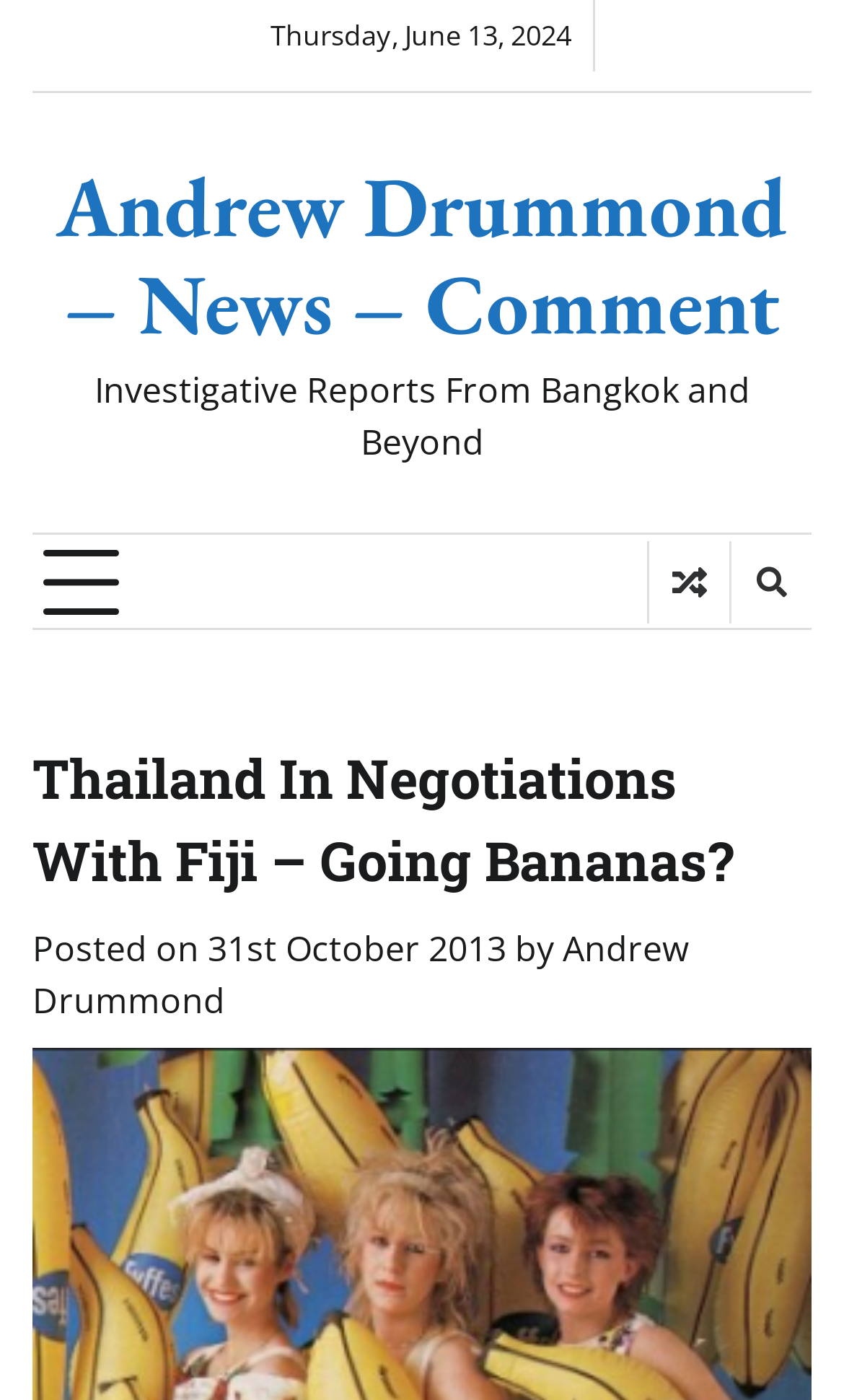Bounding box coordinates are specified in the format (top-left x, top-left y, bottom-right x, bottom-right y). All values are floating point numbers bounded between 0 and 1. Please provide the bounding box coordinate of the region this sentence describes: 31st October 201322nd January 2016

[0.246, 0.66, 0.6, 0.694]